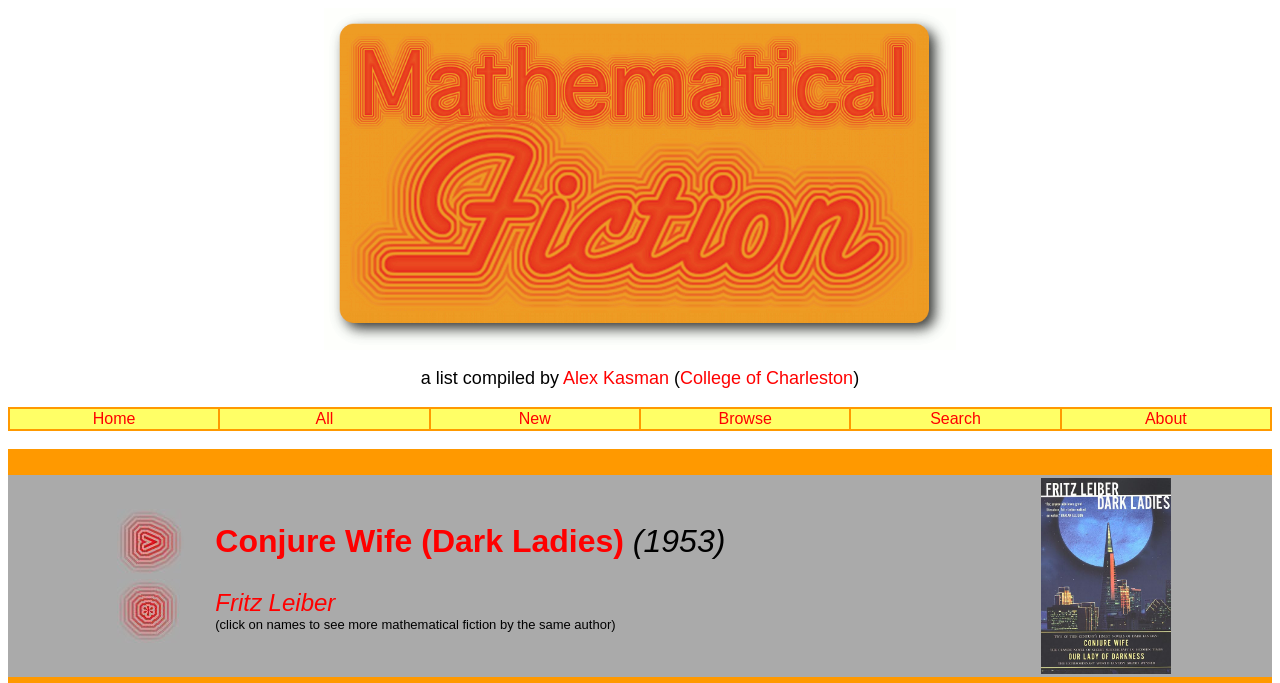Pinpoint the bounding box coordinates of the area that should be clicked to complete the following instruction: "Visit Alex Kasman's page". The coordinates must be given as four float numbers between 0 and 1, i.e., [left, top, right, bottom].

[0.44, 0.538, 0.523, 0.568]